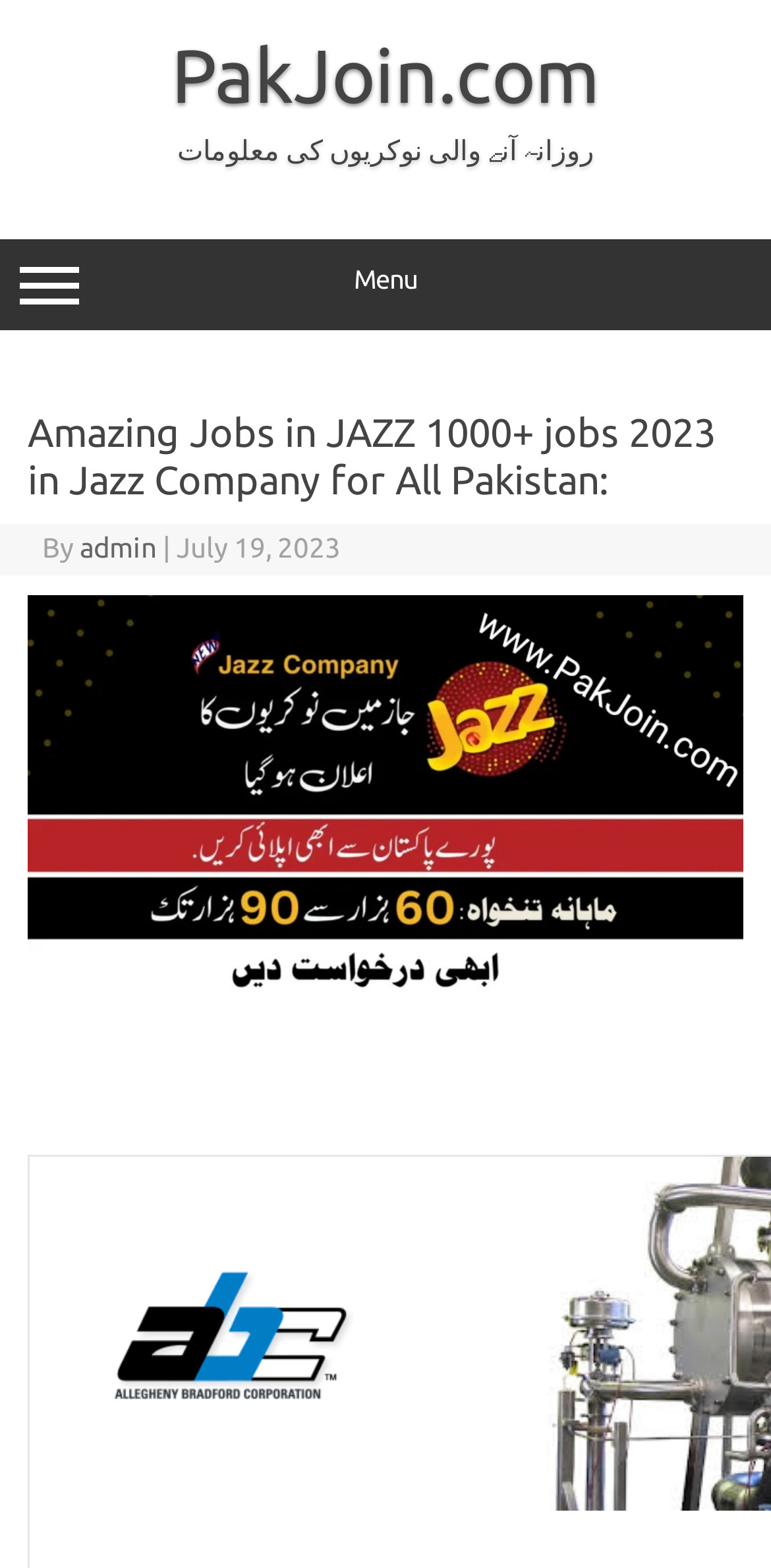Respond to the question below with a single word or phrase: What is the date mentioned on the webpage?

July 19, 2023